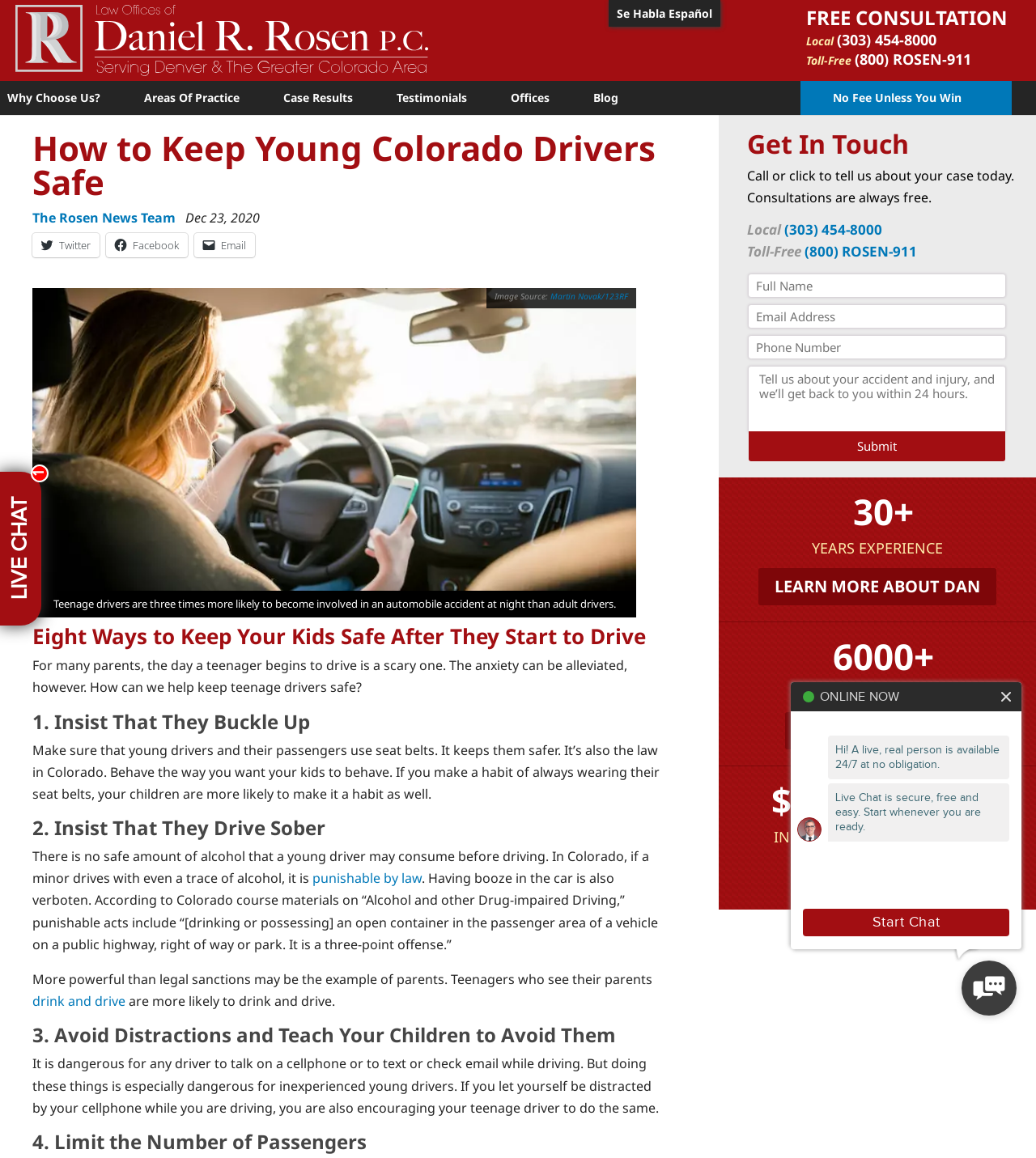Refer to the element description Case Results and identify the corresponding bounding box in the screenshot. Format the coordinates as (top-left x, top-left y, bottom-right x, bottom-right y) with values in the range of 0 to 1.

[0.262, 0.084, 0.352, 0.113]